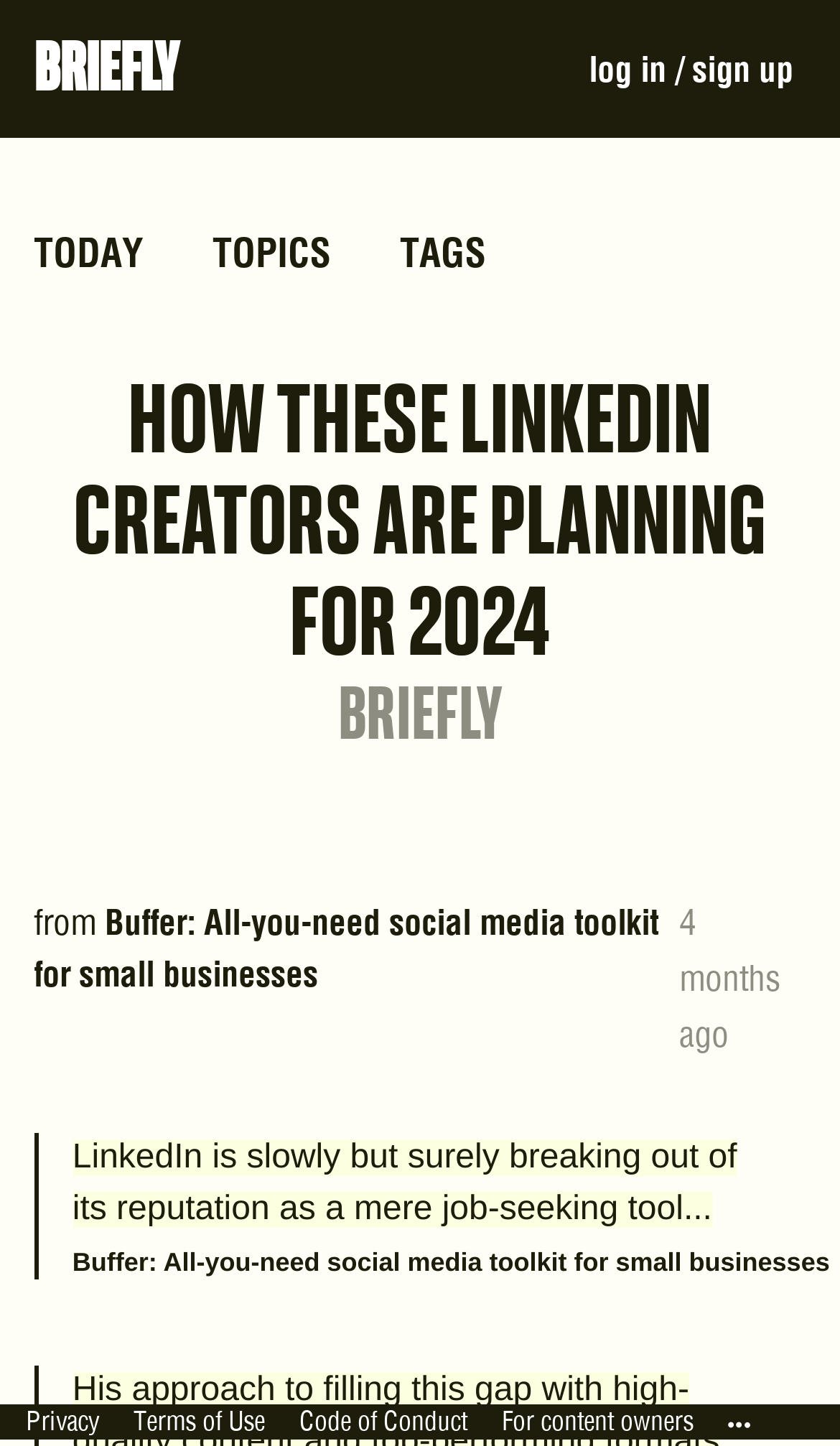Please pinpoint the bounding box coordinates for the region I should click to adhere to this instruction: "log in or sign up".

[0.701, 0.033, 0.945, 0.063]